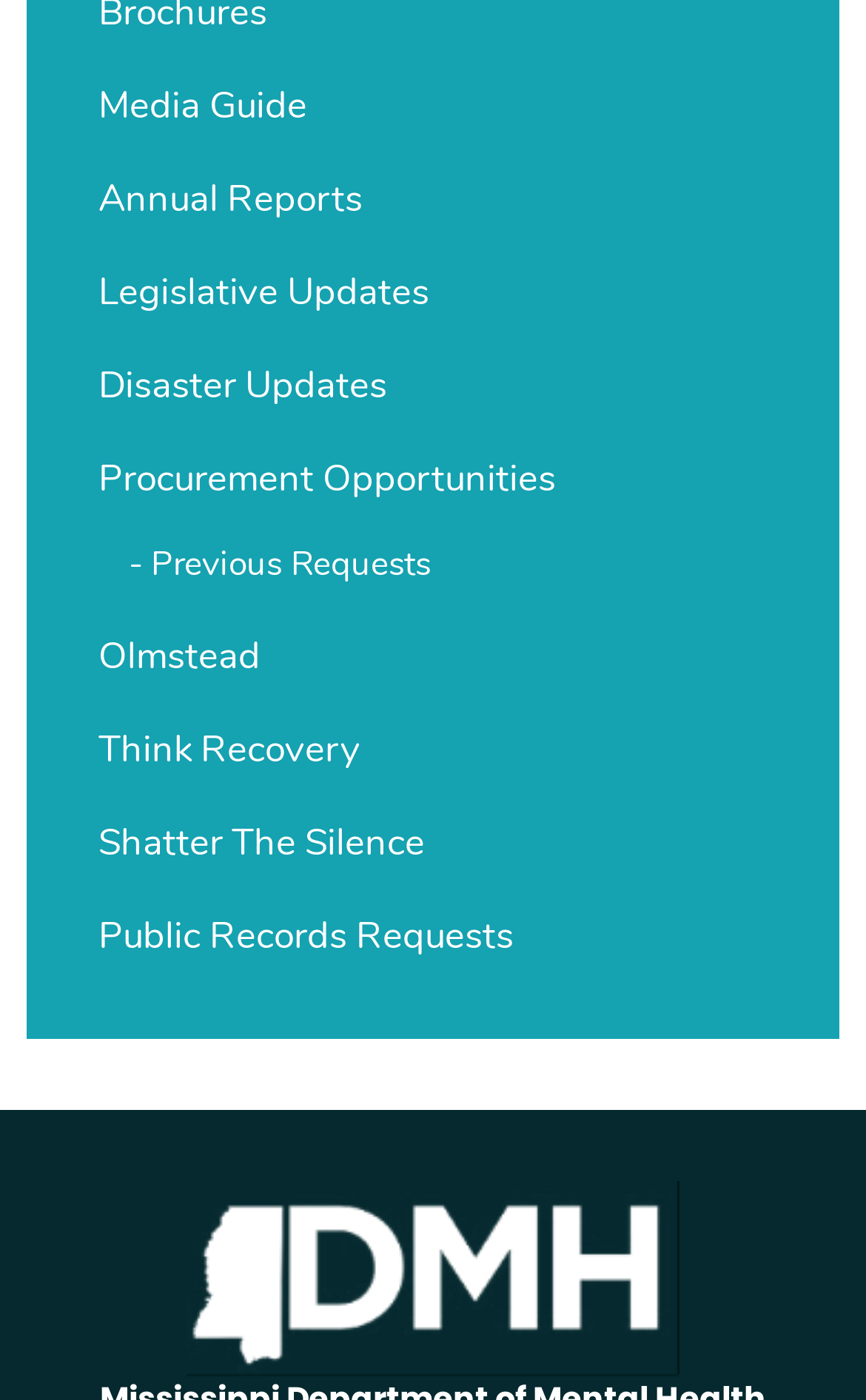Specify the bounding box coordinates of the element's region that should be clicked to achieve the following instruction: "View Media Guide". The bounding box coordinates consist of four float numbers between 0 and 1, in the format [left, top, right, bottom].

[0.092, 0.044, 0.908, 0.111]